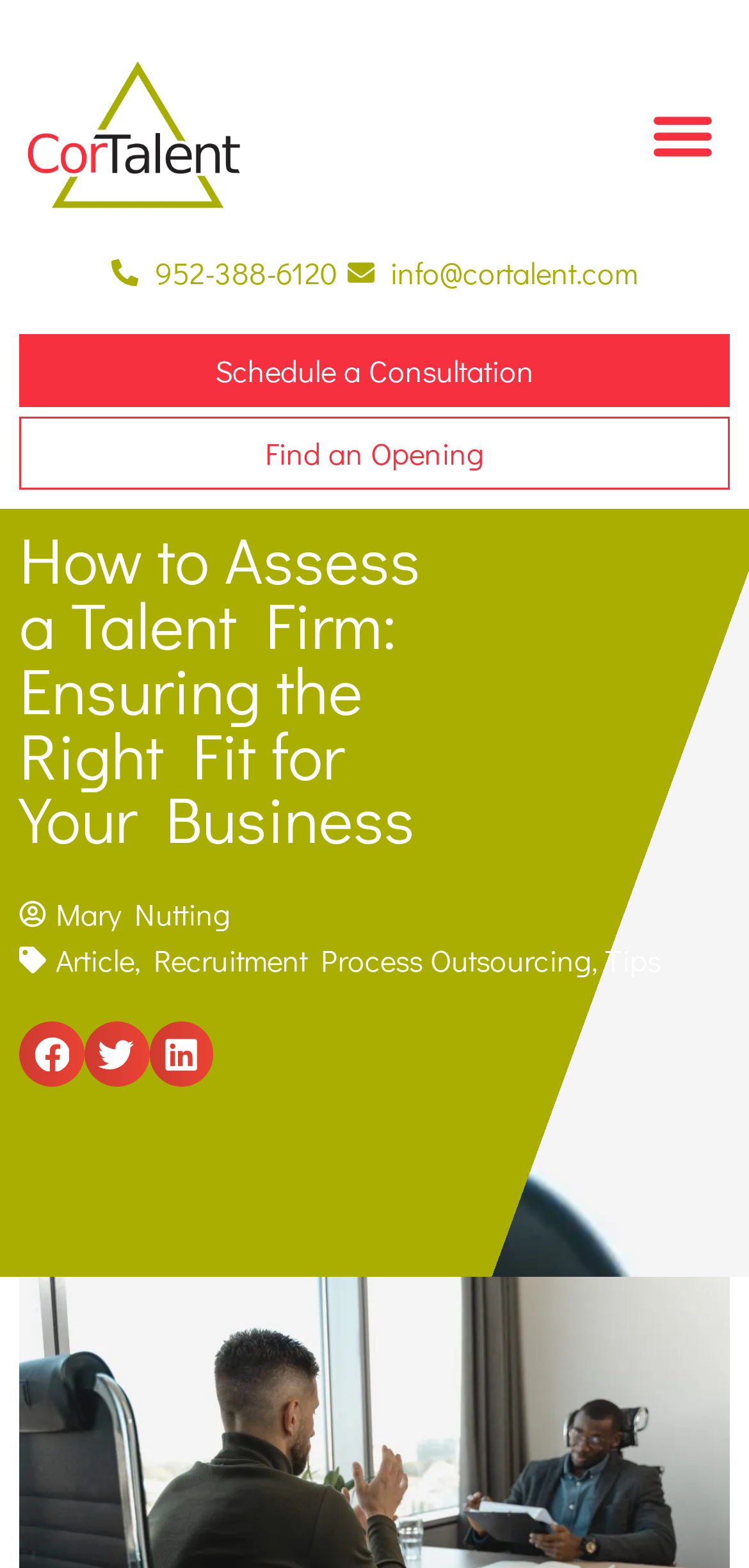What is the name of the author of the article?
Give a thorough and detailed response to the question.

I found the name of the author by looking at the static text elements on the webpage and found the text 'Mary Nutting' which is a name-like text, indicating the author of the article.